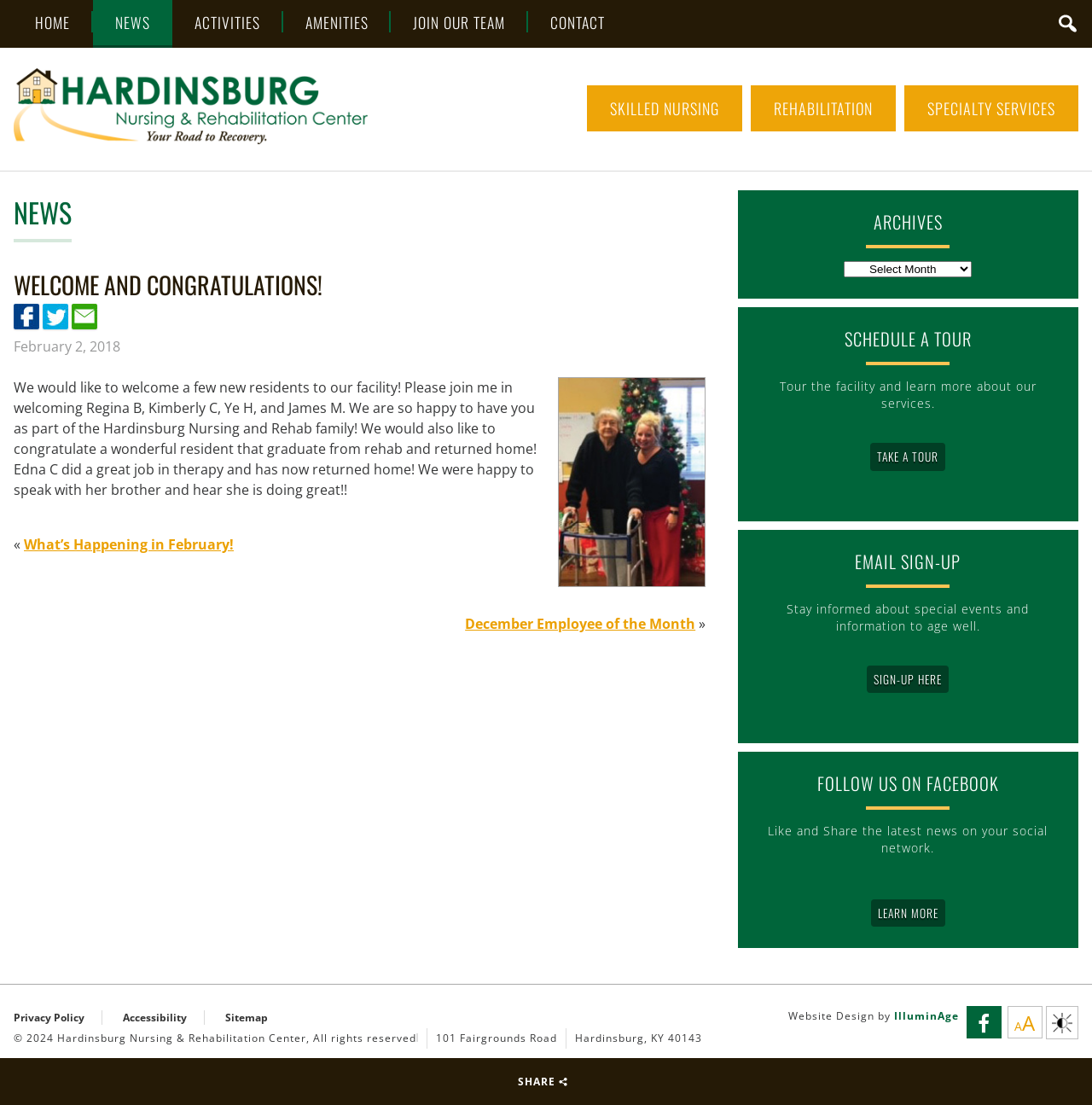Observe the image and answer the following question in detail: What is the purpose of the 'SCHEDULE A TOUR' section?

I found the answer by looking at the heading element with the text 'SCHEDULE A TOUR' and the StaticText element with the text 'Tour the facility and learn more about our services.'. This suggests that the purpose of the 'SCHEDULE A TOUR' section is to allow users to tour the facility.